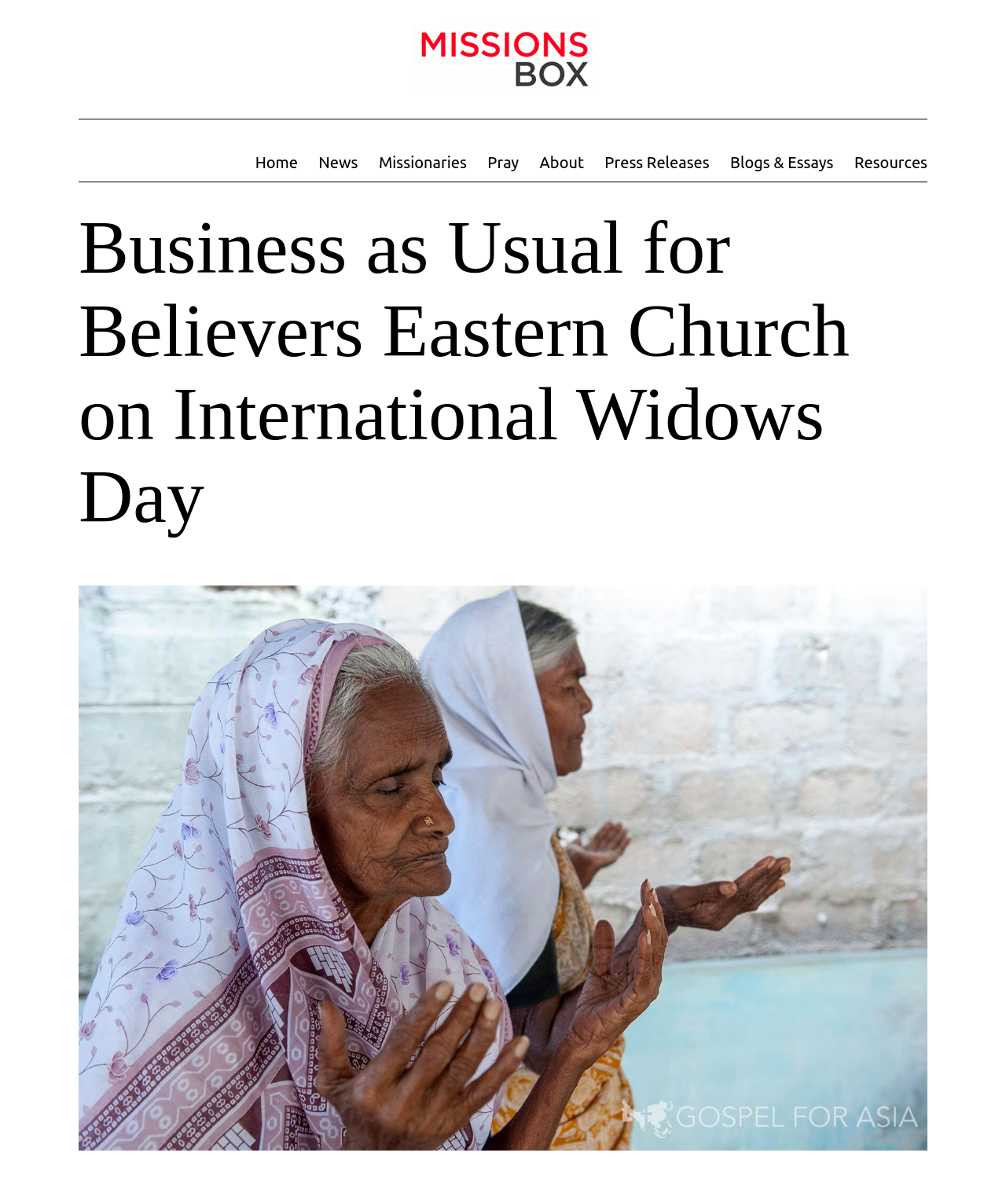What is the purpose of International Widows Day?
Please look at the screenshot and answer in one word or a short phrase.

To minister to widows